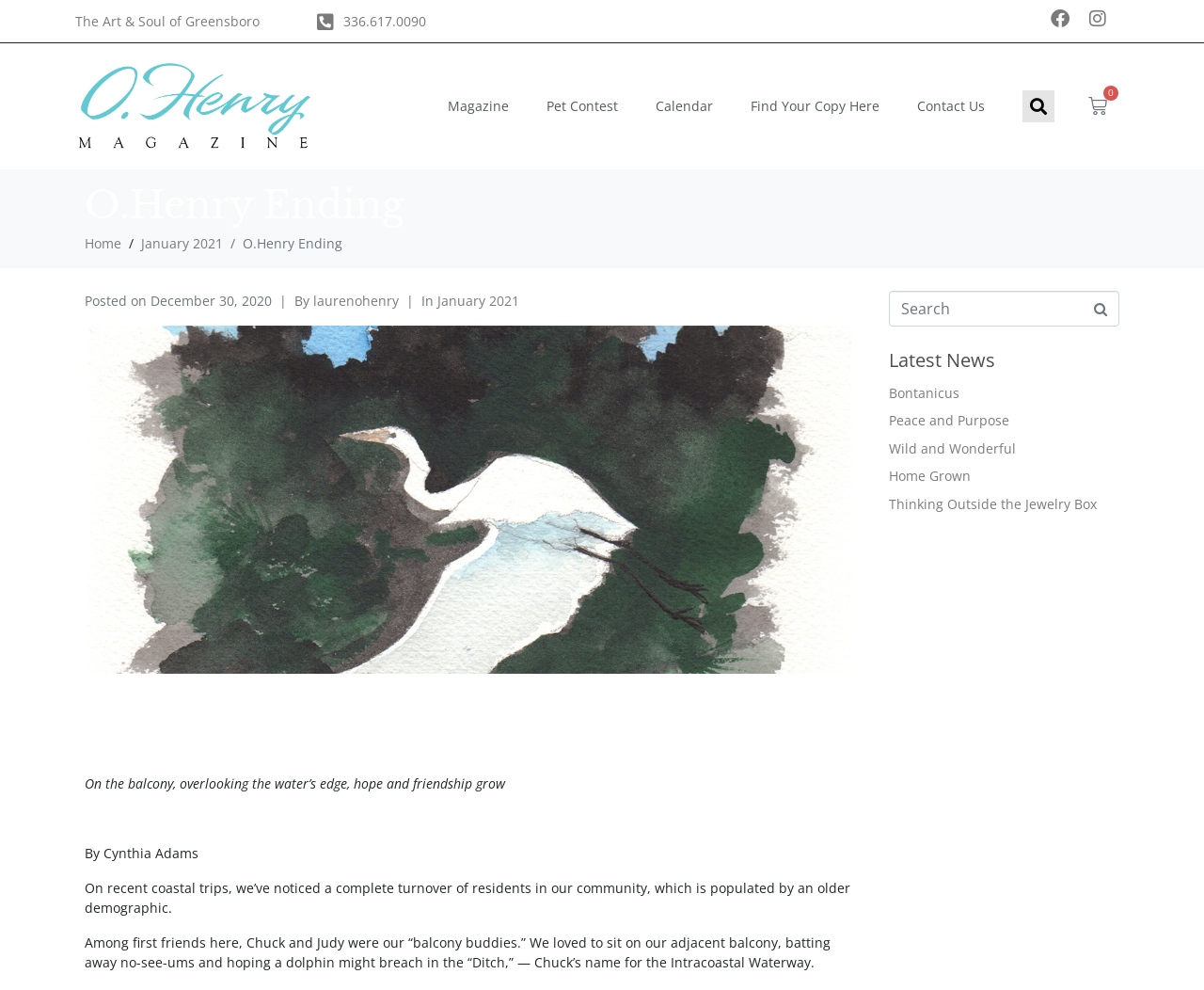Find the bounding box coordinates of the area to click in order to follow the instruction: "Search for something".

[0.849, 0.091, 0.869, 0.124]